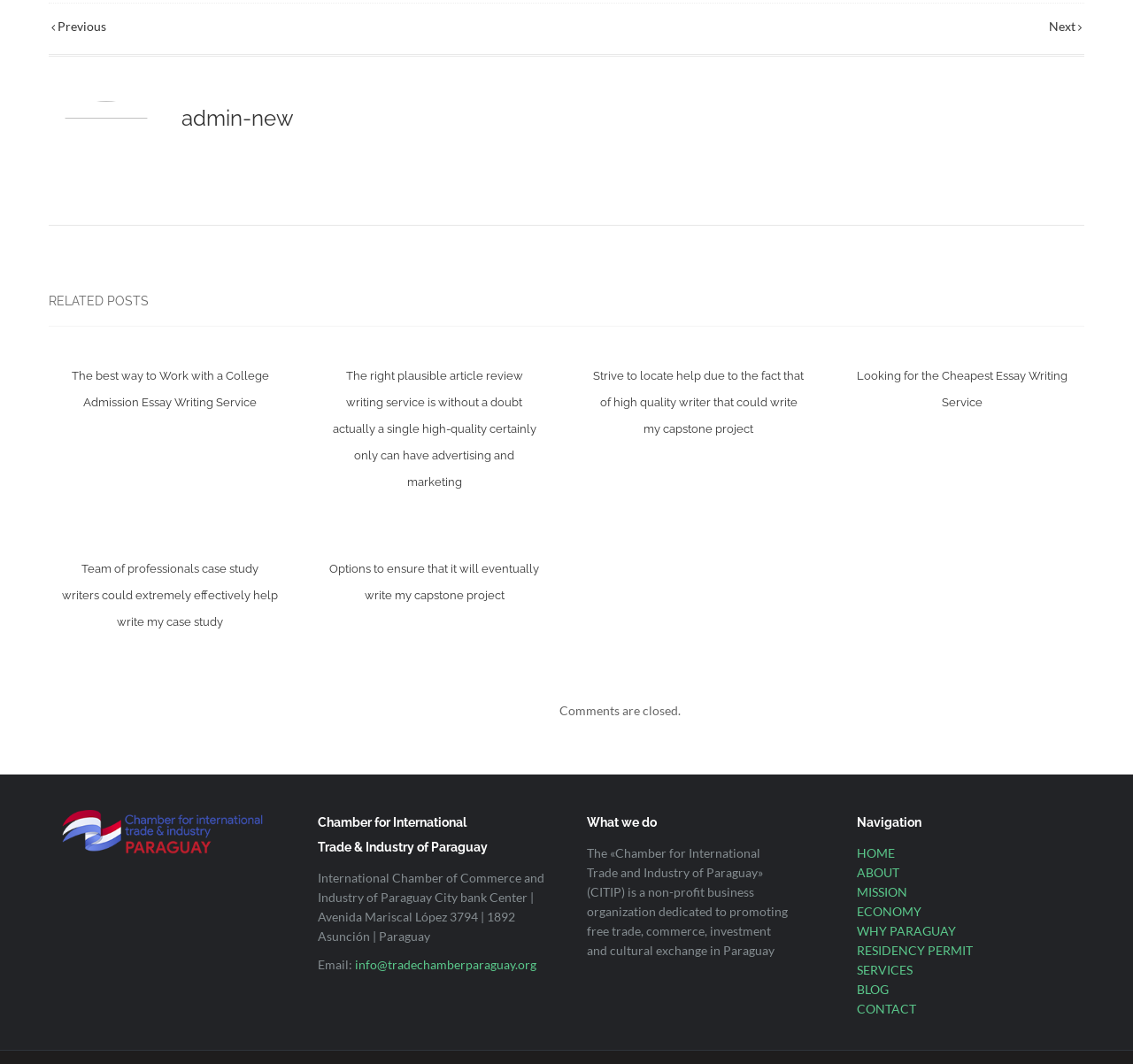Find the bounding box coordinates of the element you need to click on to perform this action: 'Go to 'HOME''. The coordinates should be represented by four float values between 0 and 1, in the format [left, top, right, bottom].

[0.756, 0.794, 0.79, 0.808]